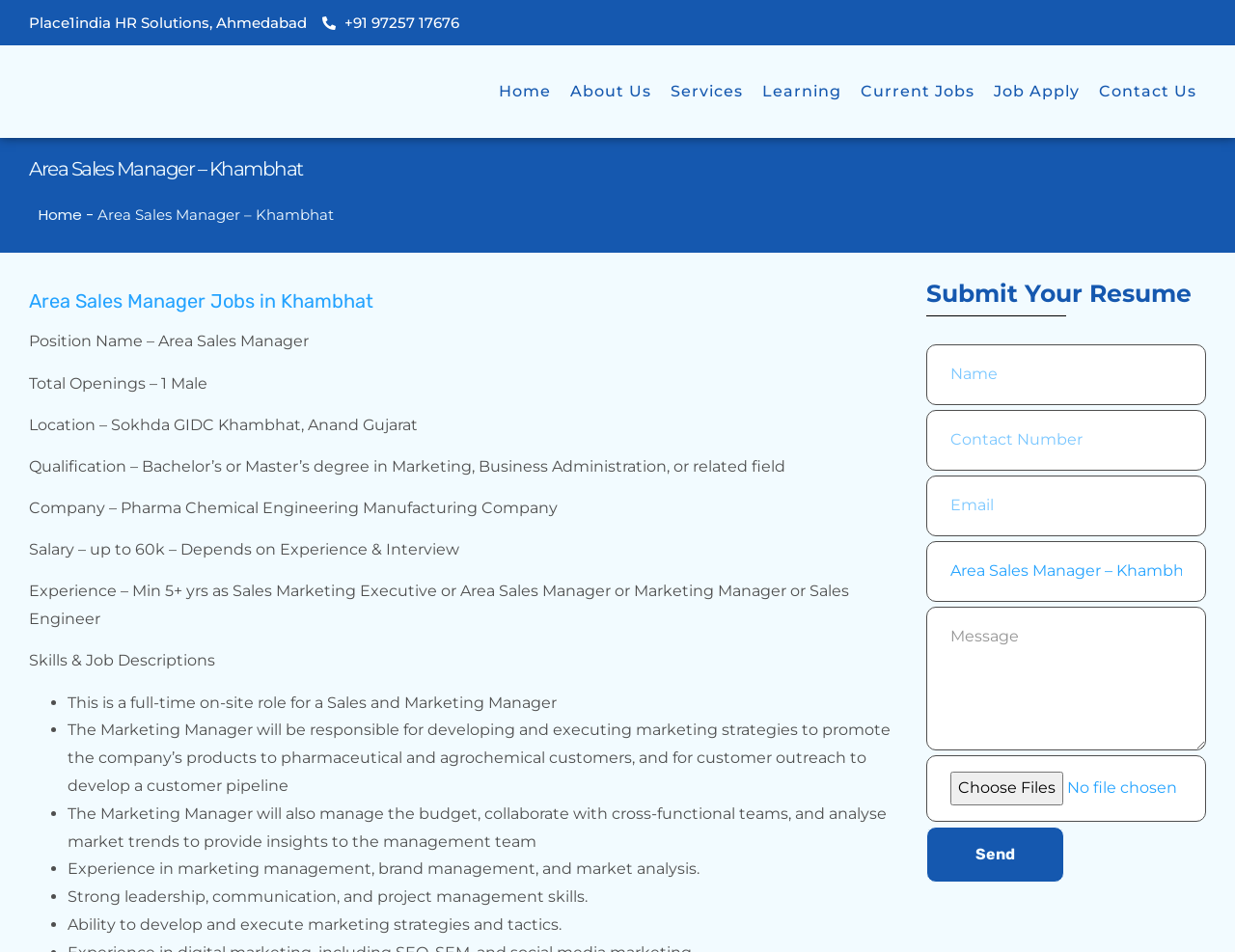Summarize the contents and layout of the webpage in detail.

This webpage is a job posting for an Area Sales Manager position in Khambhat, Gujarat, India. At the top left corner, there is a logo and a company name "Place1india HR Solutions, Ahmedabad" along with a phone number "+91 97257 17676". 

Below the logo, there is a navigation menu with links to "Home", "About Us", "Services", "Learning", "Current Jobs", "Job Apply", and "Contact Us". 

The main content of the webpage is divided into two sections. The left section contains the job details, including the position name, total openings, location, qualification, company, salary, experience, and skills required. 

The right section has a form where applicants can submit their resume. The form includes fields for name, contact number, email, and message, as well as a button to upload a resume and a "Send" button to submit the application.

The job description is detailed and includes a list of responsibilities and required skills, such as developing and executing marketing strategies, managing budgets, and analyzing market trends. The webpage also mentions the type of experience and qualifications required for the position.